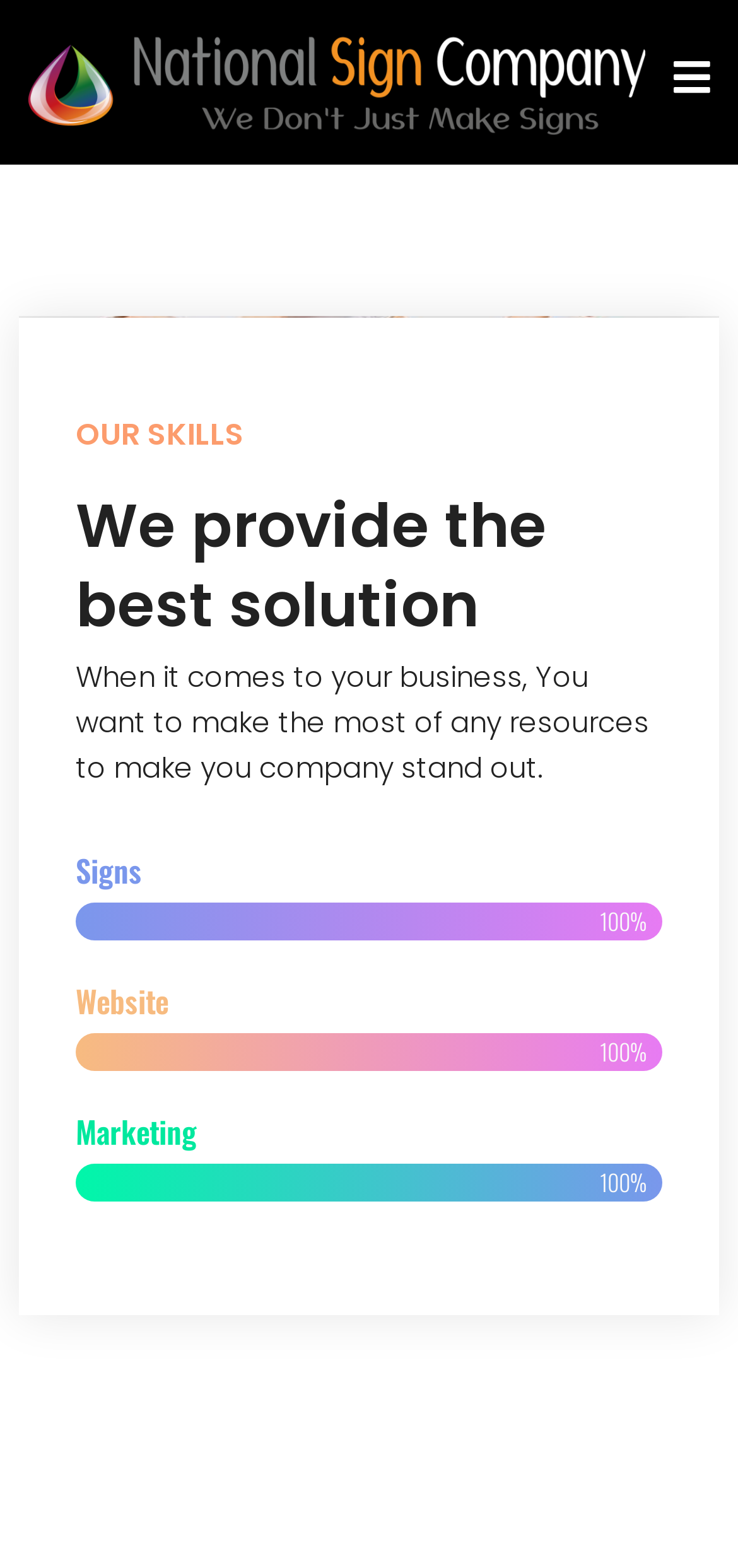Explain the webpage in detail.

The webpage is about National Sign Company, a signage business that provides solutions for businesses to stand out. At the top left of the page, there is a logo of the company, which is an image with the text "National Sign Company" and a link to the company's homepage. Below the logo, there is a heading with the same text, "National Sign Company", which is a link as well. 

To the right of the logo, there is a button with an icon, which is not expanded. 

Below the logo and the button, there is a section with a heading "OUR SKILLS" in a larger font size. Under this heading, there is a subheading "We provide the best solution" and a paragraph of text that explains the importance of making the most of resources to make a company stand out. 

Further down, there are three sections with headings "Signs", "Website", and "Marketing", which are likely to be the services provided by the company. Next to the "Signs" heading, there is a text "100%" which may indicate a guarantee or a statistic related to the signage service.